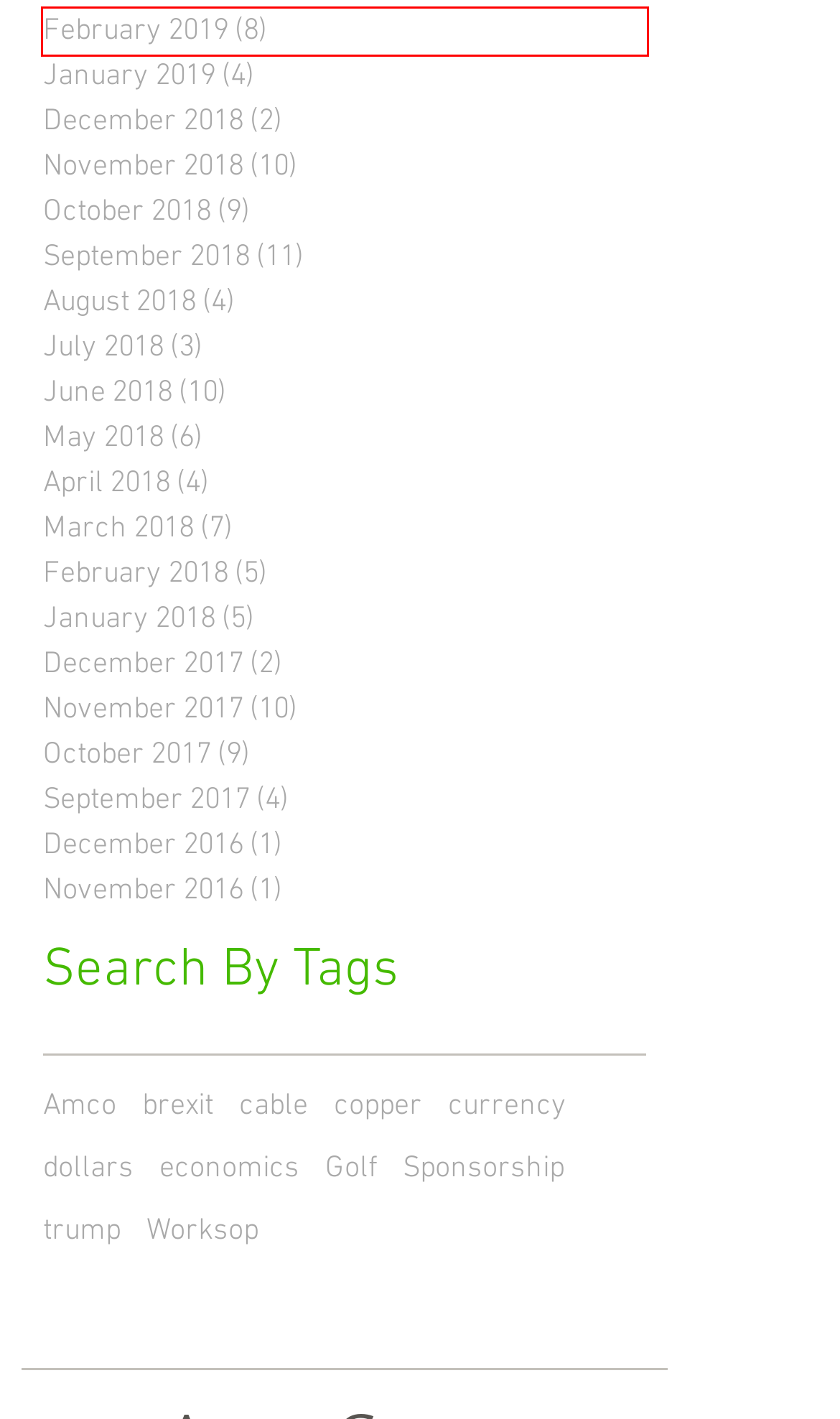Look at the screenshot of the webpage and find the element within the red bounding box. Choose the webpage description that best fits the new webpage that will appear after clicking the element. Here are the candidates:
A. November - 2017
B. October - 2018
C. dollars | amco-janico
D. February - 2018
E. January - 2018
F. November - 2016
G. April - 2018
H. April - 2019

H